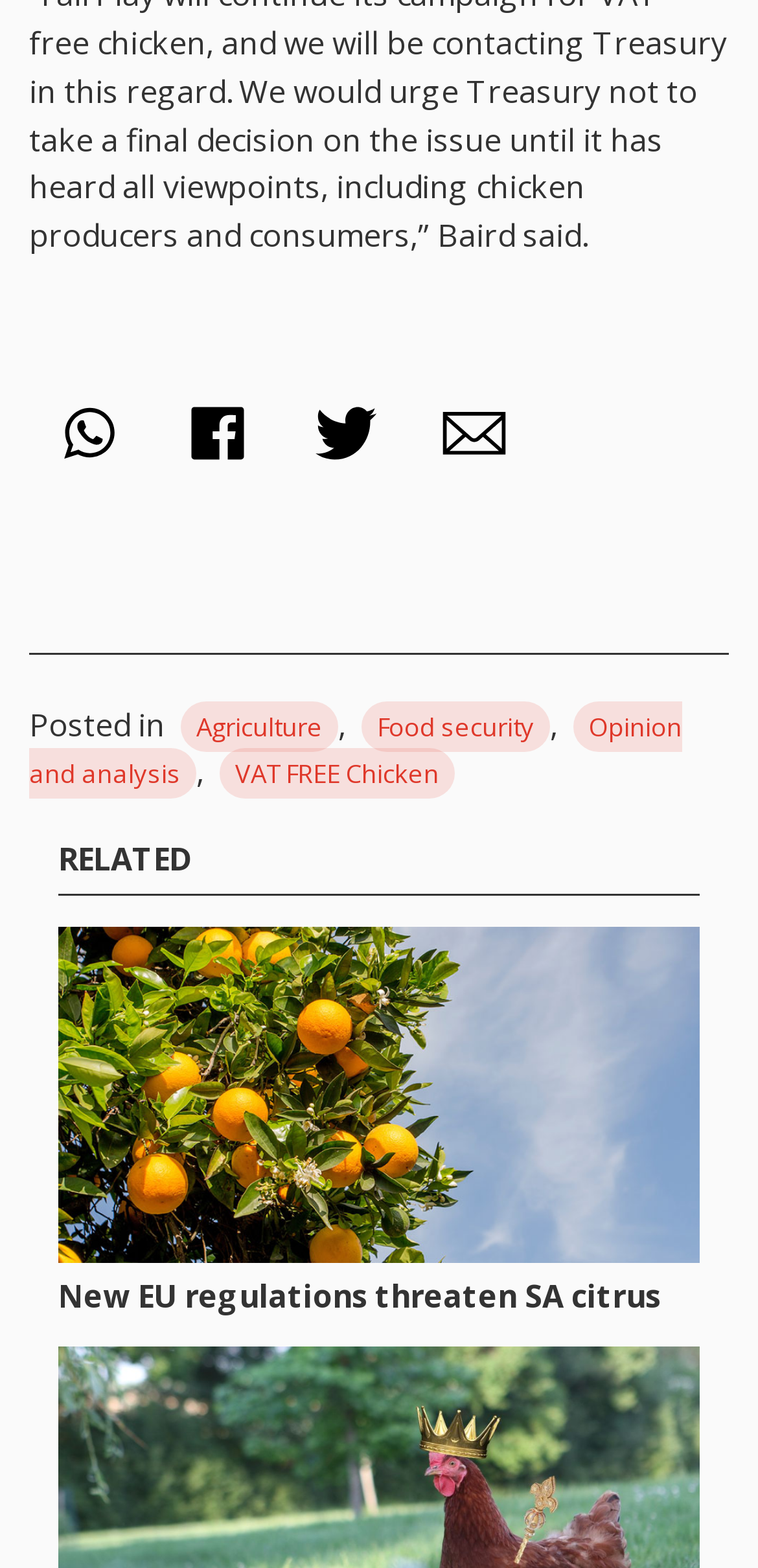What categories are the articles posted in?
Provide an in-depth answer to the question, covering all aspects.

The categories can be found in the footer section, where it says 'Posted in' followed by the categories 'Agriculture', 'Food security', and 'Opinion and analysis', separated by commas.